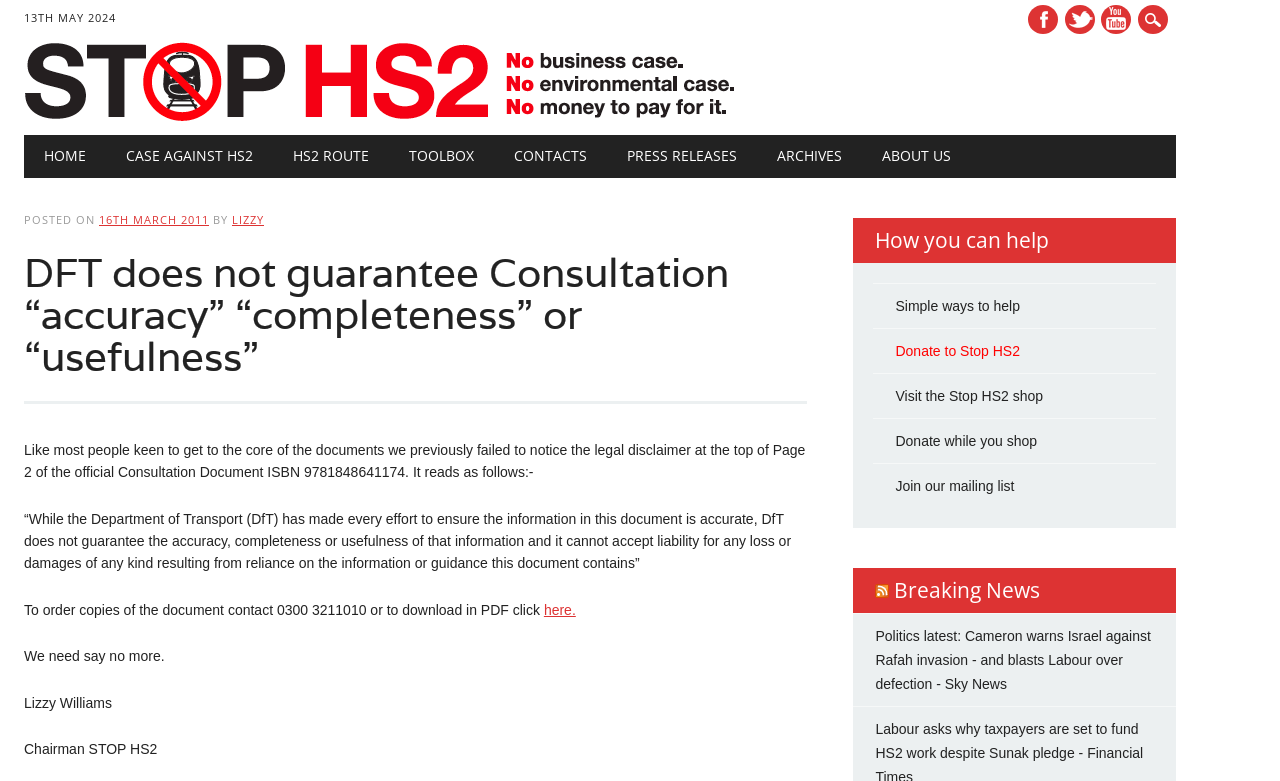Find the bounding box coordinates of the area to click in order to follow the instruction: "Visit HOME page".

[0.019, 0.173, 0.083, 0.228]